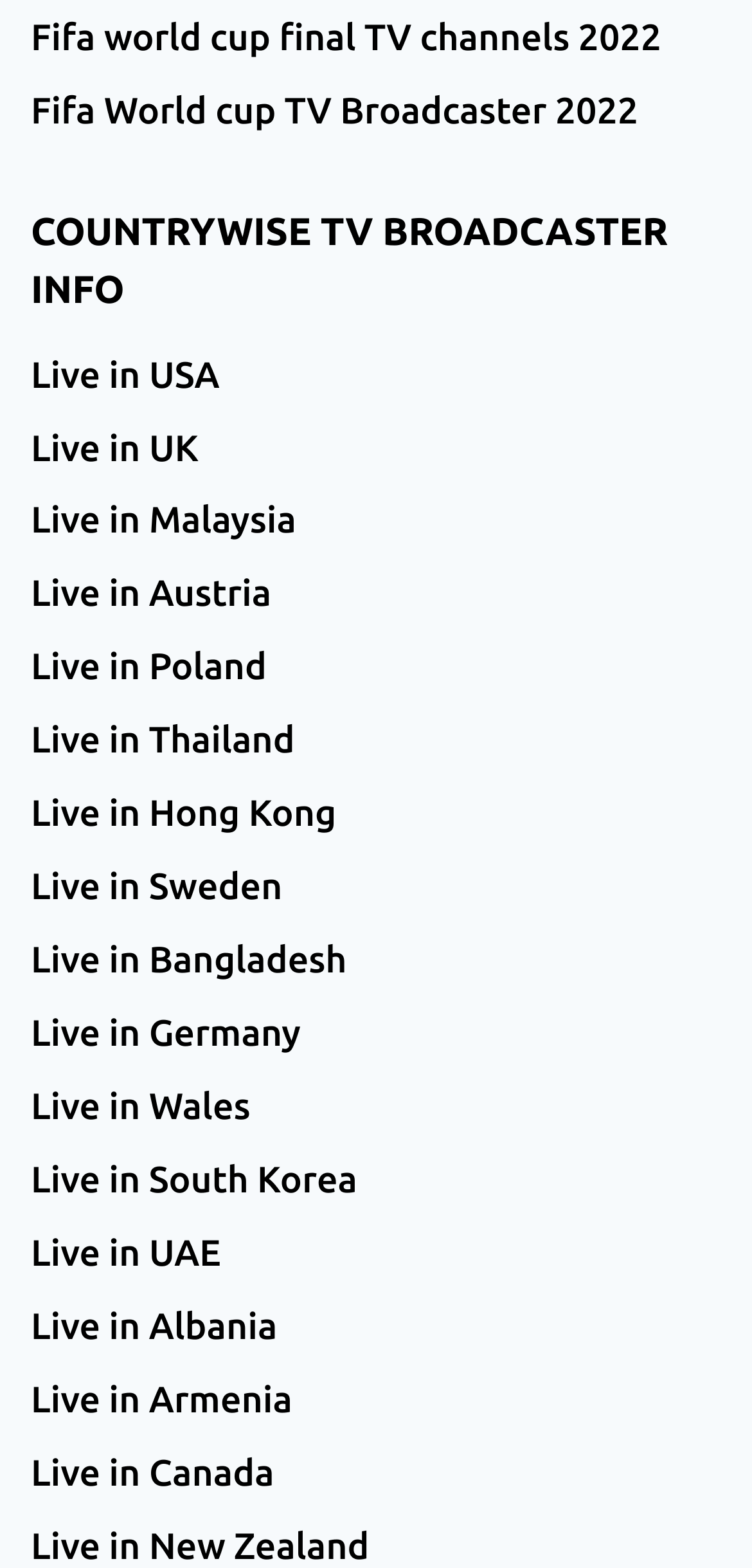Locate the bounding box coordinates of the element you need to click to accomplish the task described by this instruction: "Explore COUNTRYWISE TV BROADCASTER INFO".

[0.041, 0.129, 0.959, 0.203]